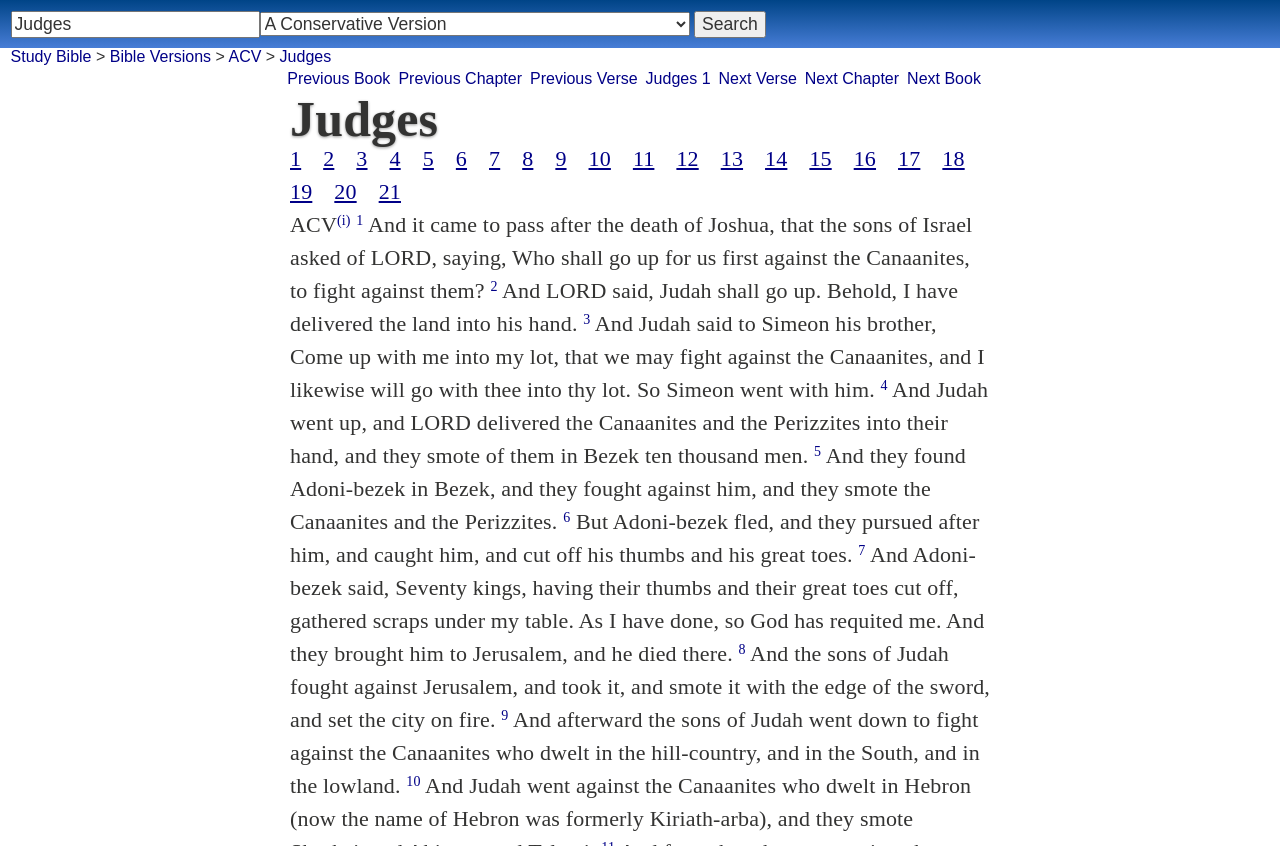Pinpoint the bounding box coordinates of the clickable element needed to complete the instruction: "Go to the Study Bible". The coordinates should be provided as four float numbers between 0 and 1: [left, top, right, bottom].

[0.008, 0.057, 0.071, 0.077]